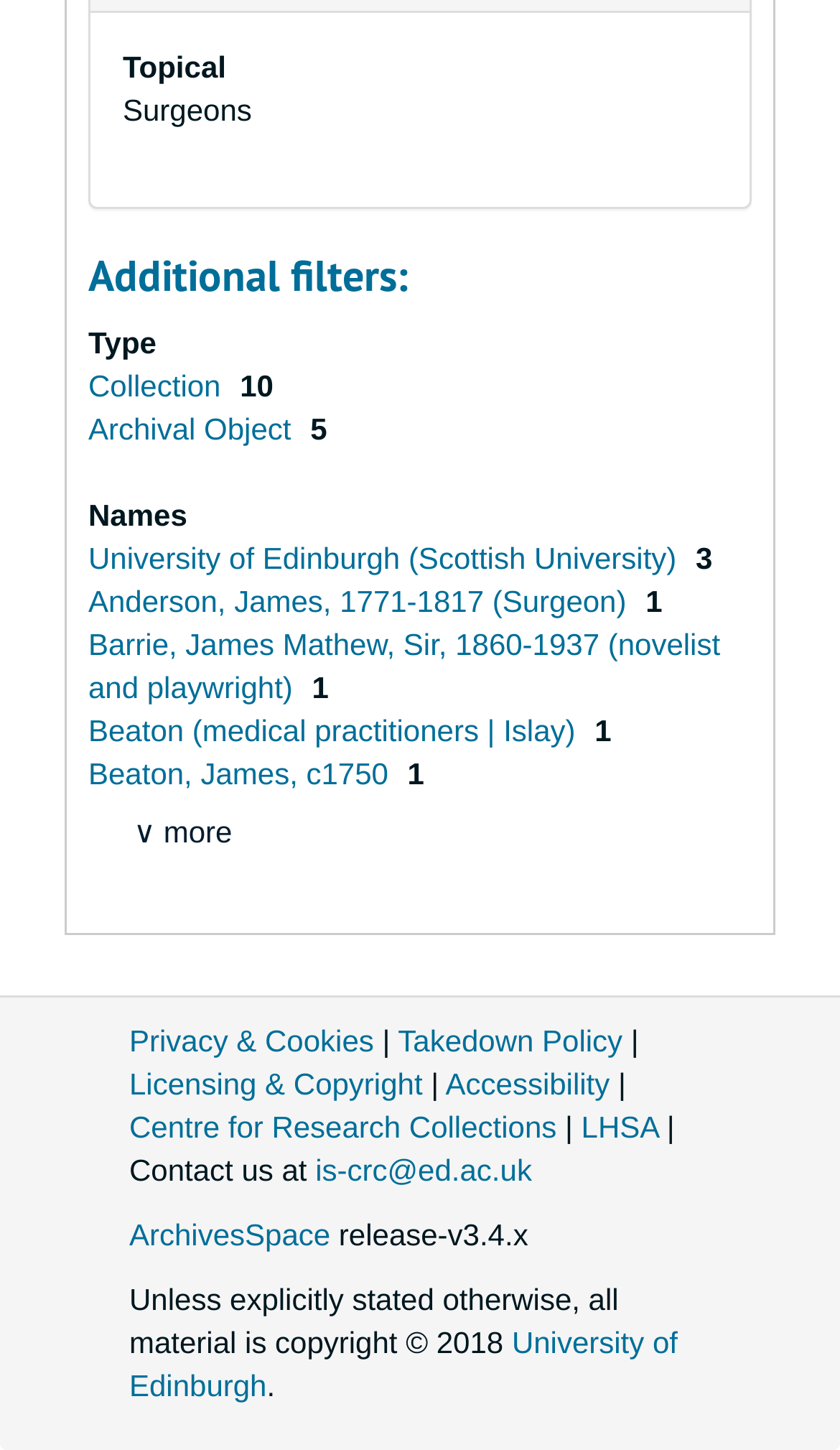Please answer the following question using a single word or phrase: What type of filters are available?

Type, Names